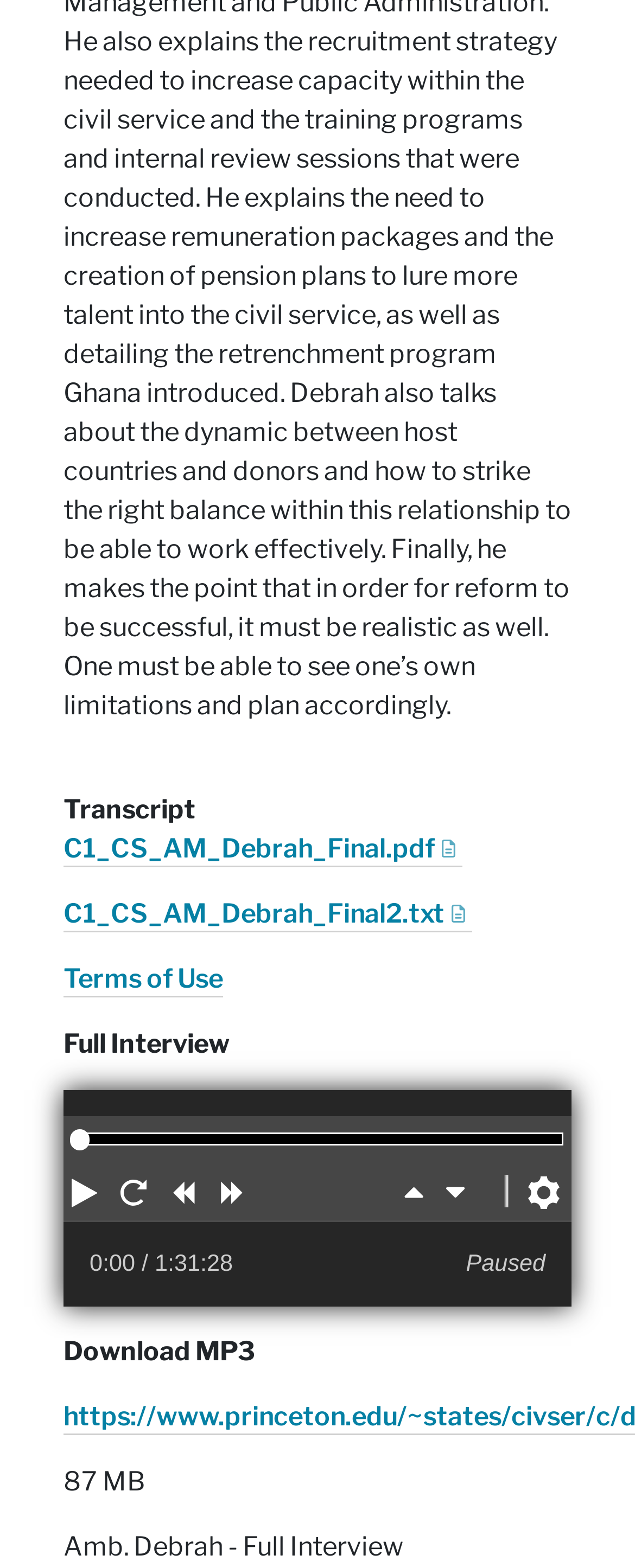What is the name of the interviewee?
Please provide a detailed and comprehensive answer to the question.

The name of the interviewee can be found in the static text 'Amb. Debrah - Full Interview' at the bottom of the webpage.